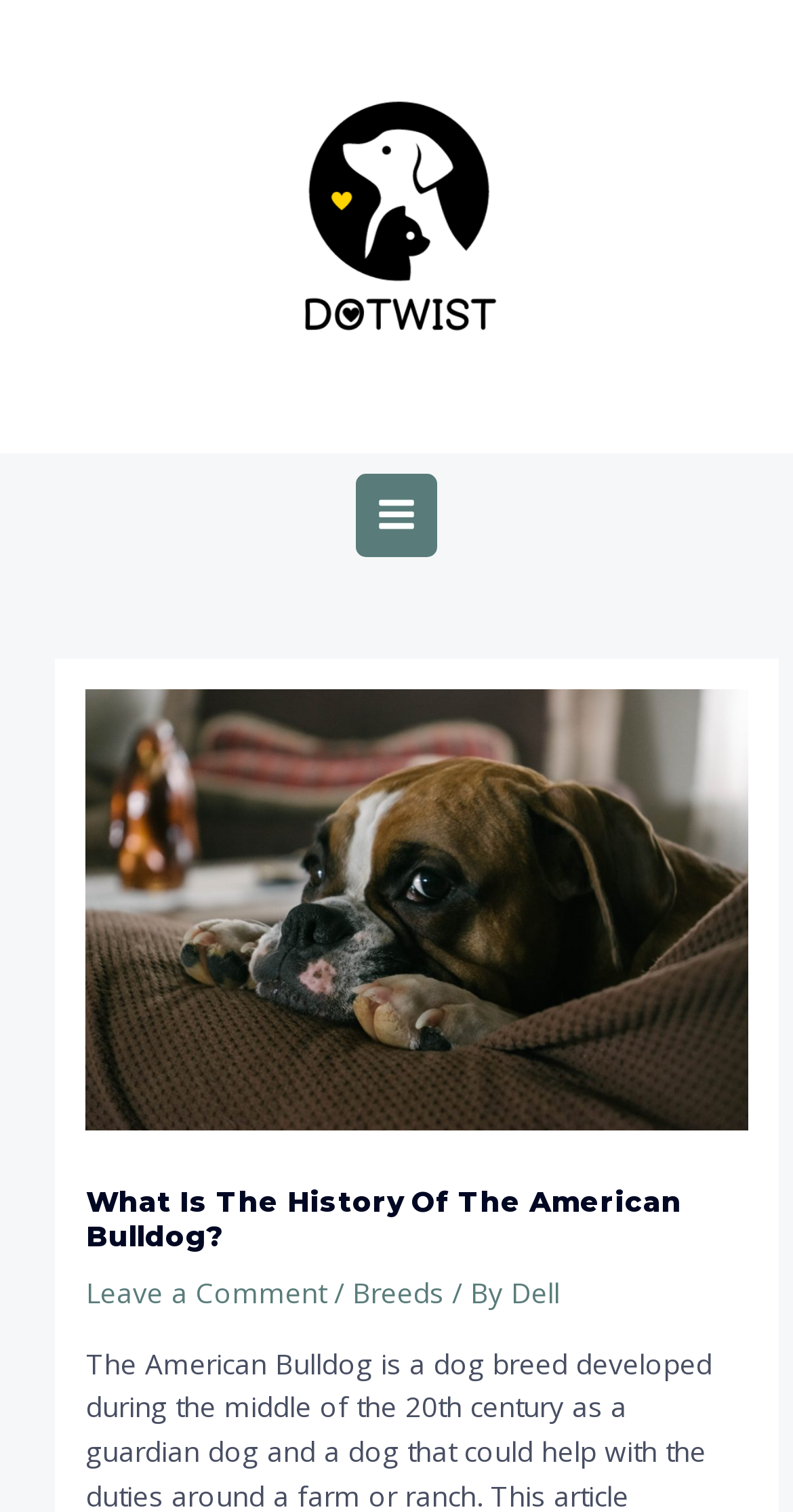Generate a comprehensive description of the contents of the webpage.

The webpage is about the American Bulldog breed, with a focus on its history. At the top left of the page, there is a link to "Dogtwist" accompanied by an image with the same name. Below this link, there is a button labeled "MAIN MENU" with an icon to its right. 

On the left side of the page, there is a large header section that spans almost the entire width of the page. Within this section, there is a prominent image of the American Bulldog, followed by a heading that reads "What Is The History Of The American Bulldog?" Below the heading, there are three links: "Leave a Comment", "Breeds", and "Dell", separated by forward slashes. The text "By" appears between the "Breeds" and "Dell" links.

The overall structure of the page suggests that it is an informational article or blog post about the American Bulldog breed, with a focus on its history and possibly other related topics.